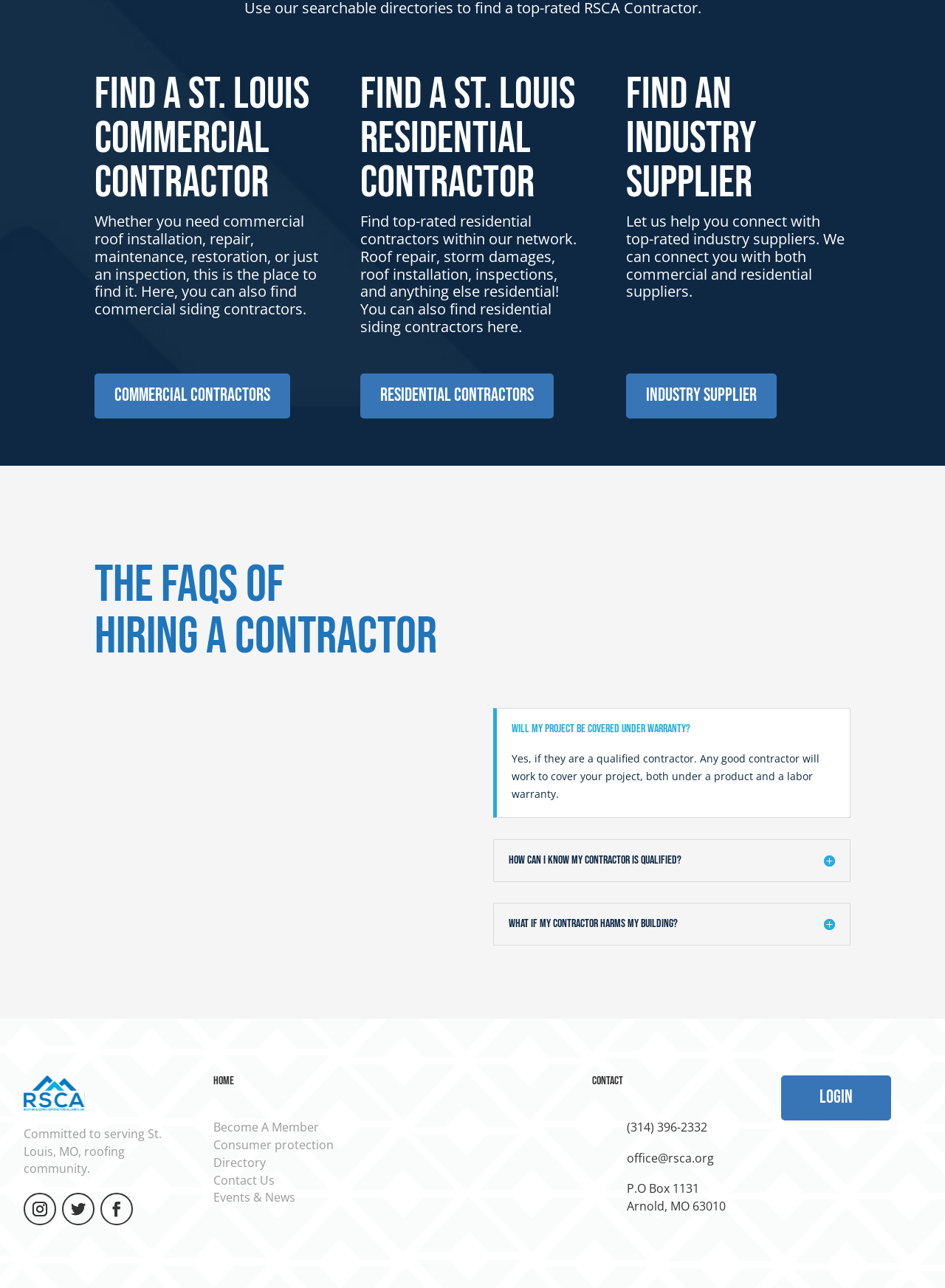Using details from the image, please answer the following question comprehensively:
What is the purpose of the FAQs section?

The FAQs section has headings like 'Will my project be covered under warranty?' and 'How can I know my contractor is qualified?', which suggests that the purpose of this section is to answer questions that users may have about hiring a contractor.